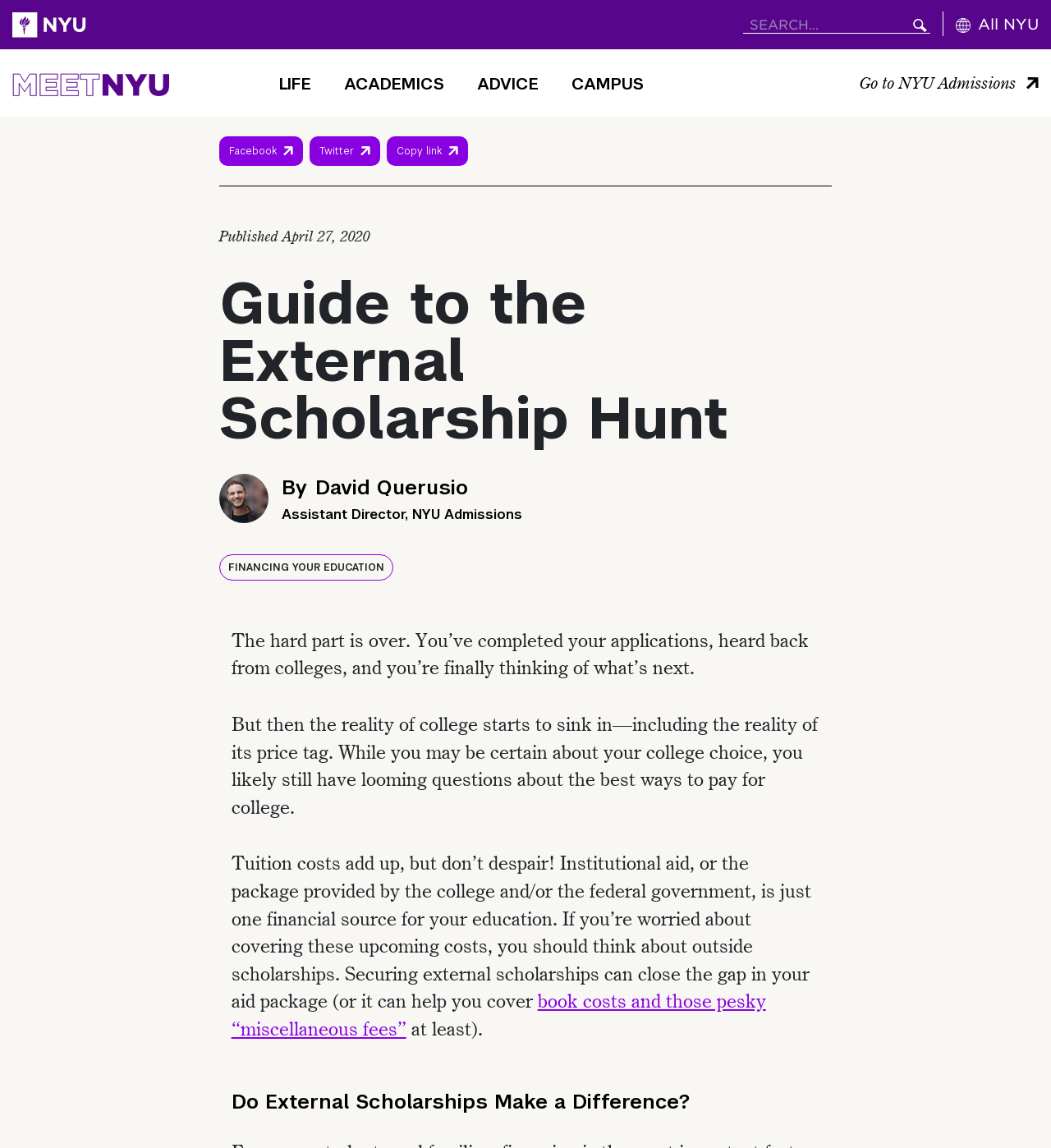Please determine the bounding box coordinates of the element to click in order to execute the following instruction: "Go to Meet NYU Homepage". The coordinates should be four float numbers between 0 and 1, specified as [left, top, right, bottom].

[0.012, 0.0, 0.094, 0.043]